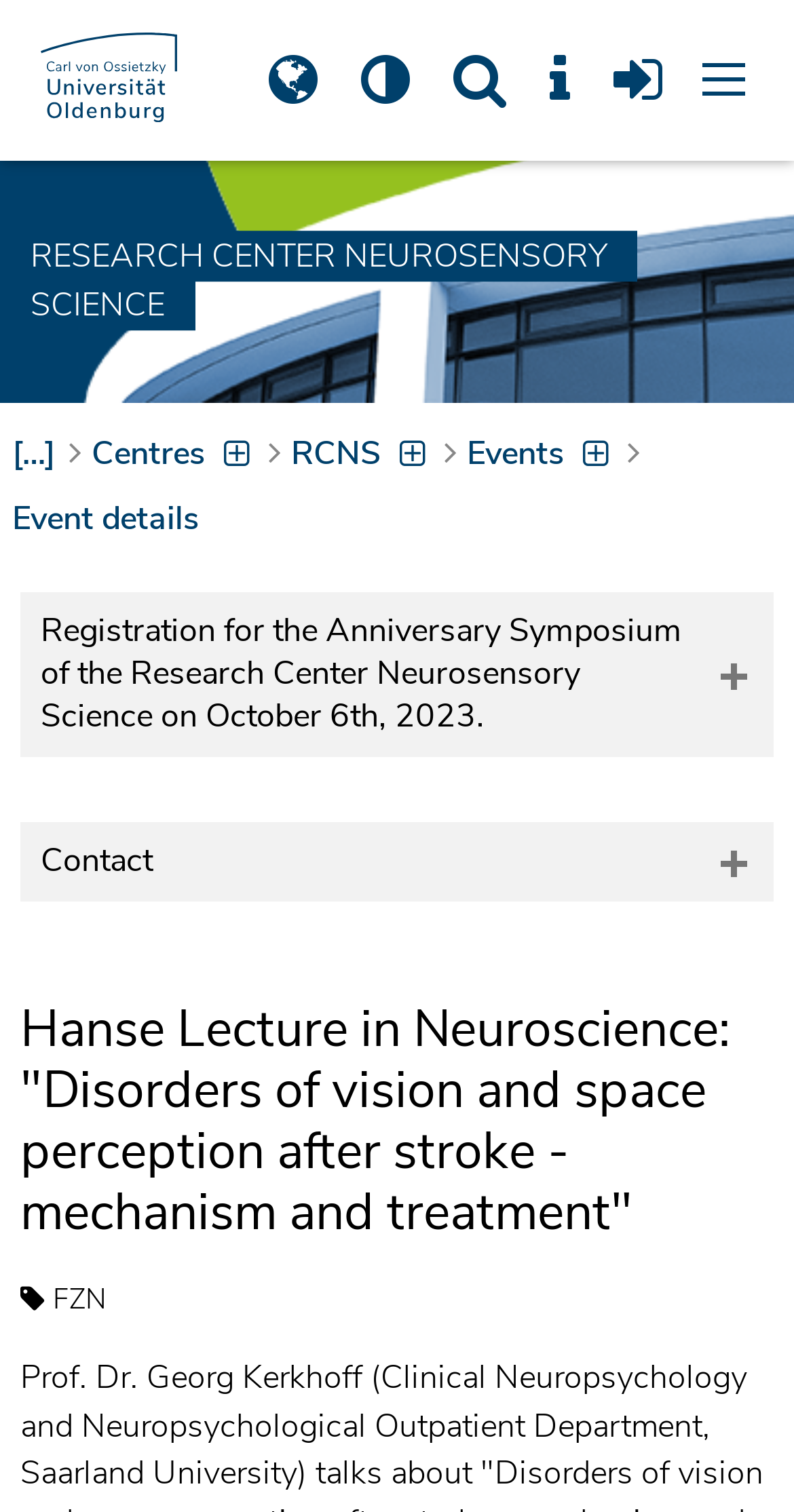What is the name of the university?
Kindly give a detailed and elaborate answer to the question.

I found the name of the university in the top-left corner of the webpage, which is 'Carl von Ossietzky Universität Oldenburg'. It is also accompanied by an image of the university's logo.